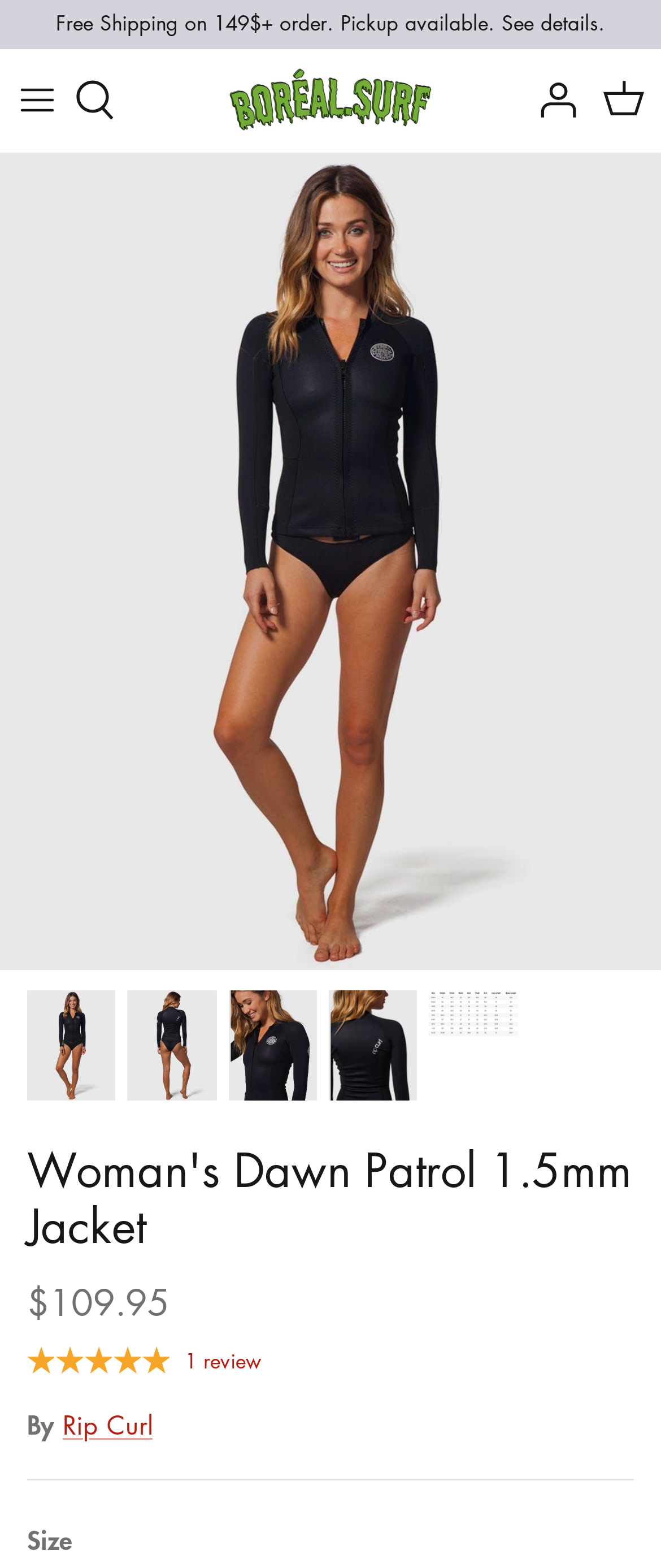Locate the bounding box coordinates of the clickable area to execute the instruction: "View account information". Provide the coordinates as four float numbers between 0 and 1, represented as [left, top, right, bottom].

[0.774, 0.04, 0.887, 0.087]